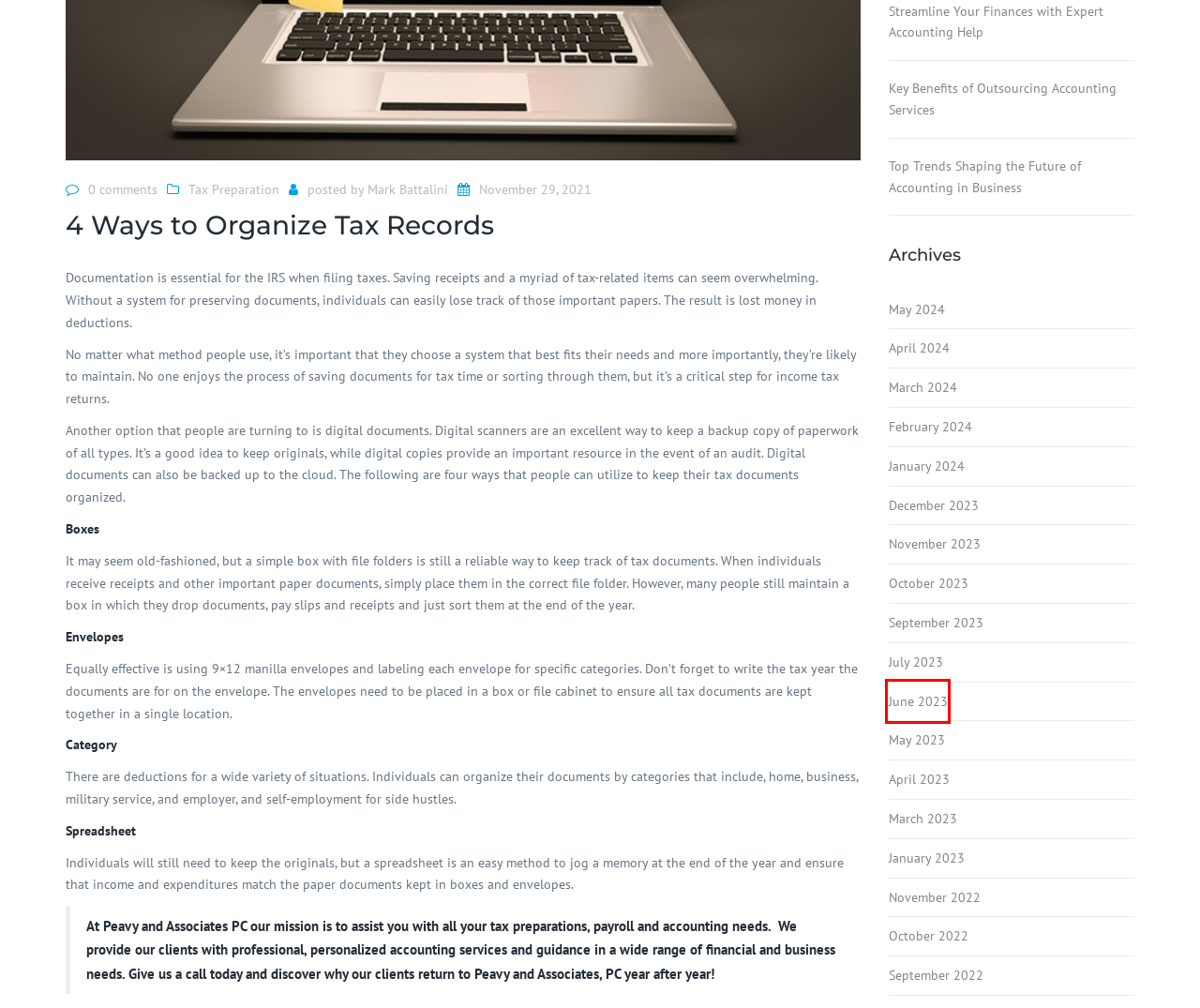You have received a screenshot of a webpage with a red bounding box indicating a UI element. Please determine the most fitting webpage description that matches the new webpage after clicking on the indicated element. The choices are:
A. Key Benefits of Outsourcing Accounting Services | Peavy and Associates, PC
B. Accounting Firm Socastee SC | Peavy and Associates, PC
C. September 2023 | Peavy and Associates, PC
D. June 2023 | Peavy and Associates, PC
E. Accounting Firm White Oak SC | Peavy and Associates, PC
F. March 2024 | Peavy and Associates, PC
G. Accounting Firm Red Hill SC | Peavy and Associates, PC
H. Accounting Firm Wilson Landing SC | Peavy and Associates, PC

D